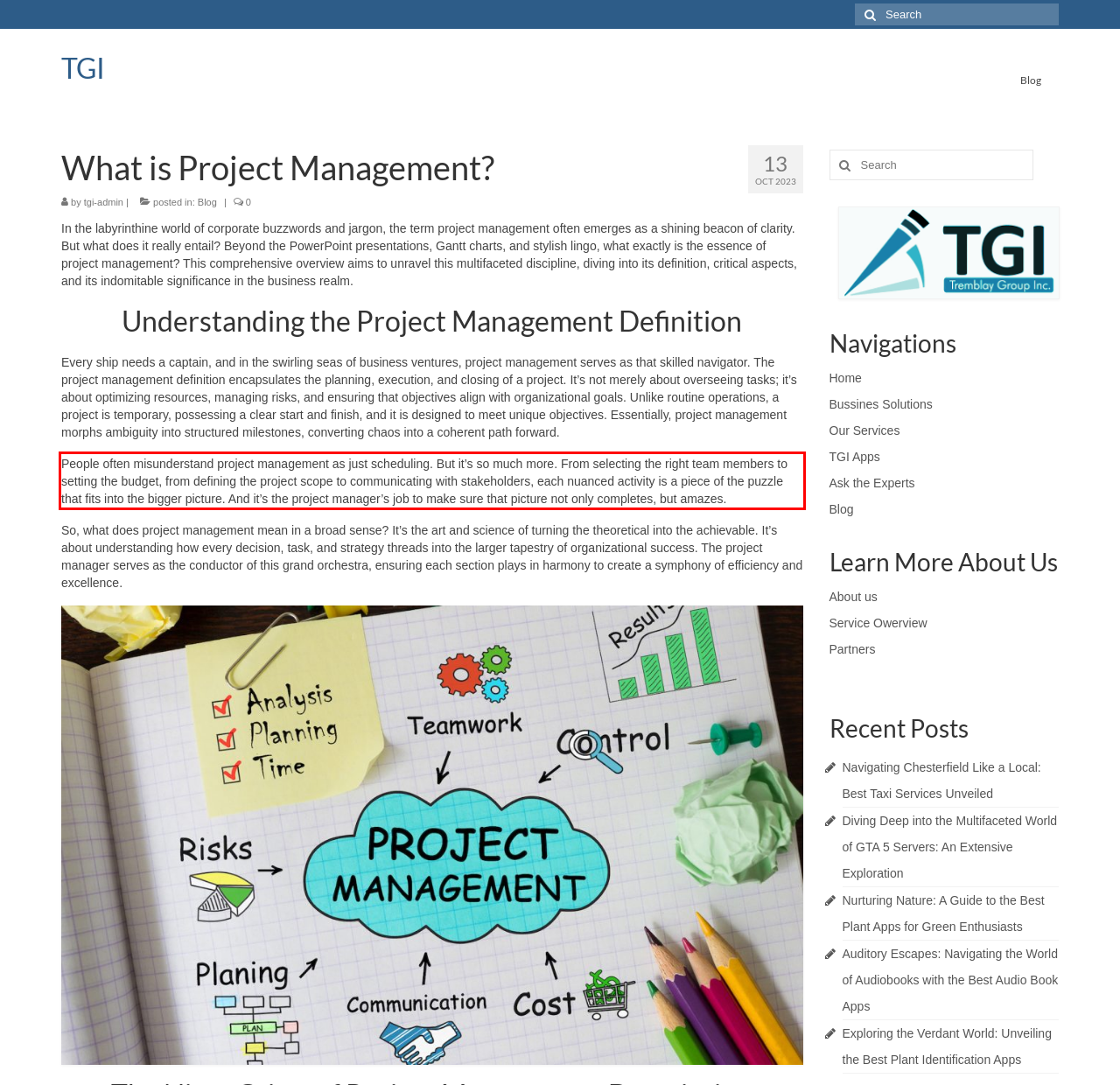Please identify and extract the text from the UI element that is surrounded by a red bounding box in the provided webpage screenshot.

People often misunderstand project management as just scheduling. But it’s so much more. From selecting the right team members to setting the budget, from defining the project scope to communicating with stakeholders, each nuanced activity is a piece of the puzzle that fits into the bigger picture. And it’s the project manager’s job to make sure that picture not only completes, but amazes.